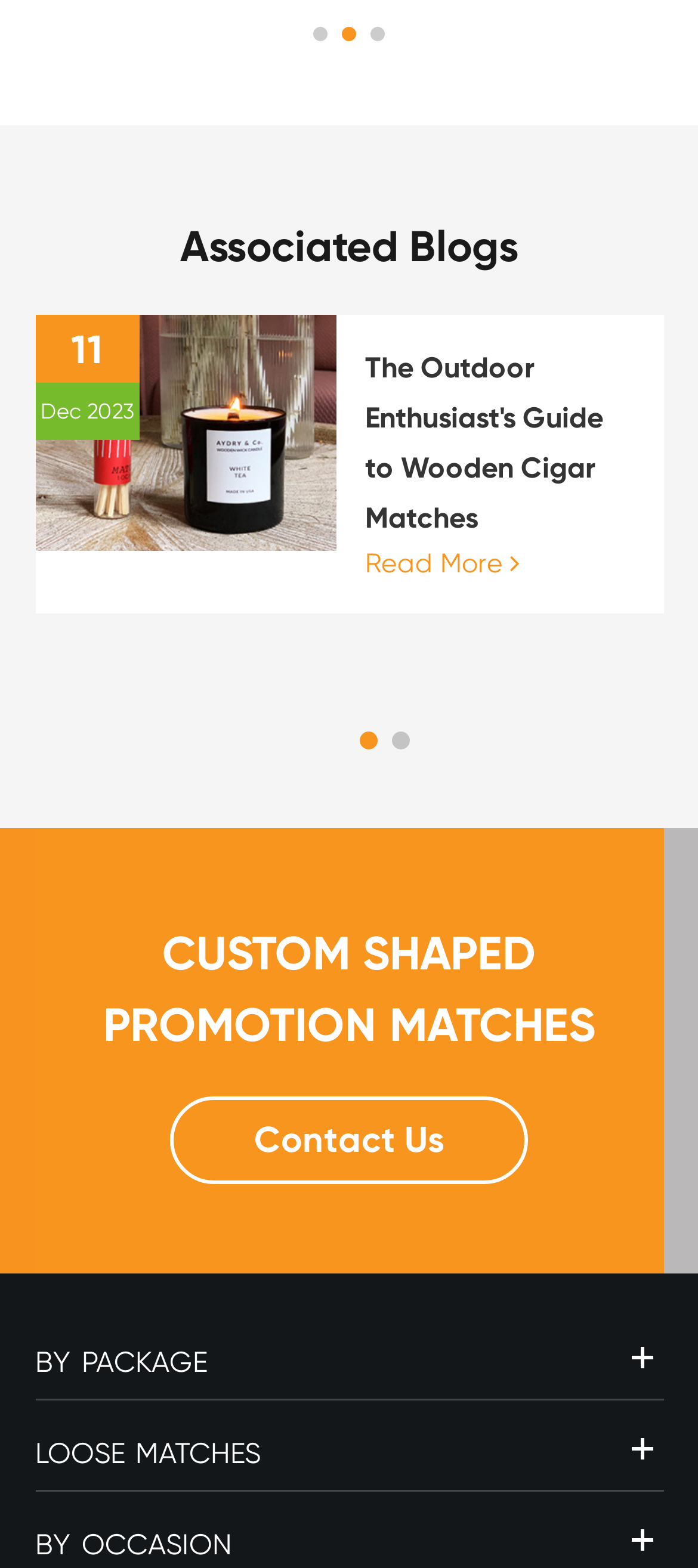Respond with a single word or phrase to the following question:
What is the category of the 'CUSTOM SHAPED PROMOTION MATCHES' link?

BY PACKAGE